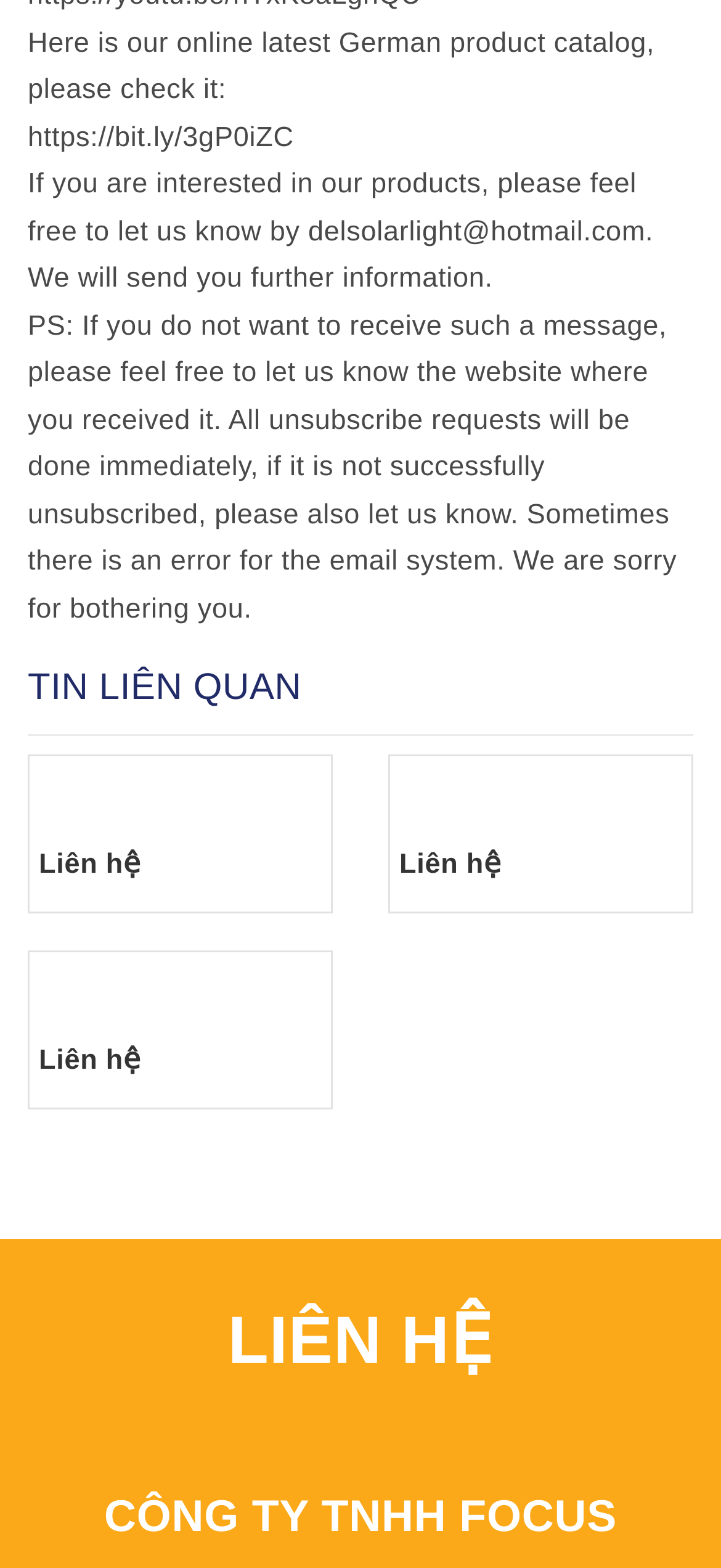Locate the bounding box for the described UI element: "Liên hệ". Ensure the coordinates are four float numbers between 0 and 1, formatted as [left, top, right, bottom].

[0.554, 0.541, 0.695, 0.561]